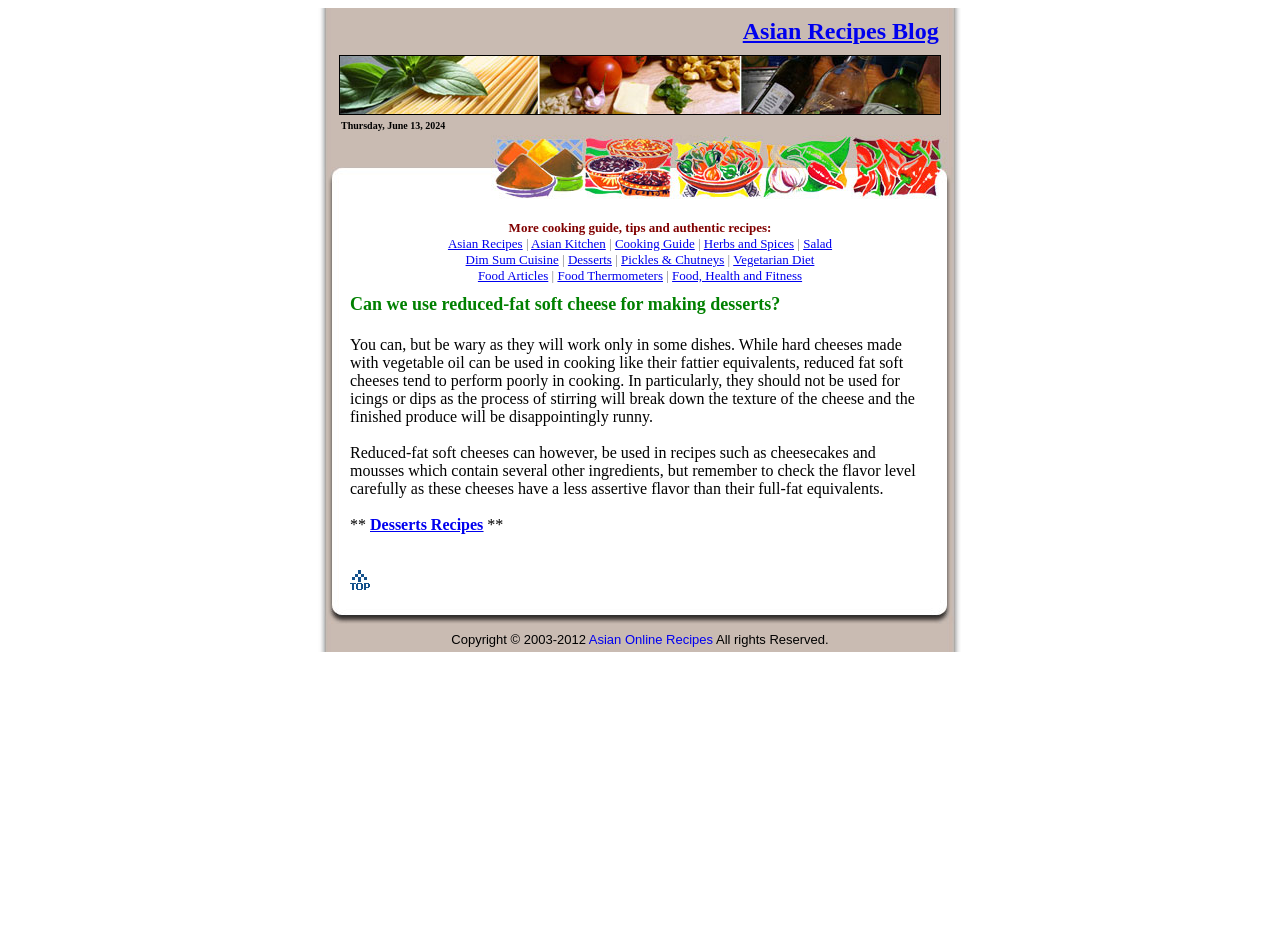Determine the bounding box coordinates of the clickable region to execute the instruction: "view ONLINE FORMS". The coordinates should be four float numbers between 0 and 1, denoted as [left, top, right, bottom].

None